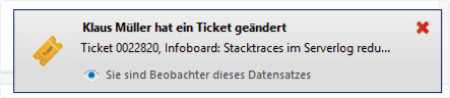Provide a comprehensive description of the image.

The image displays a notification pop-up indicating that Klaus Müller has made a change to a ticket. The title of the notification reads, "Klaus Müller hat ein Ticket geändert," translating to "Klaus Müller has changed a ticket." Below this title, there is further information detailing the specific ticket involved, labeled as "Ticket 0022820, Infoboard: Stacktraces im Serverlog redu..." which likely pertains to a technical or operational issue regarding server logs. 

On the right side of the notification, there is a red close button indicated by an 'X,' allowing users to dismiss the alert. Additionally, at the bottom of the pop-up, a message states, "Sie sind Beobachter dieses Datensatzes," which translates to "You are an observer of this dataset," suggesting that the user has a role or interest in the changes made to this ticket. Overall, this notification serves as an important alert for users involved in monitoring or managing ticket updates.